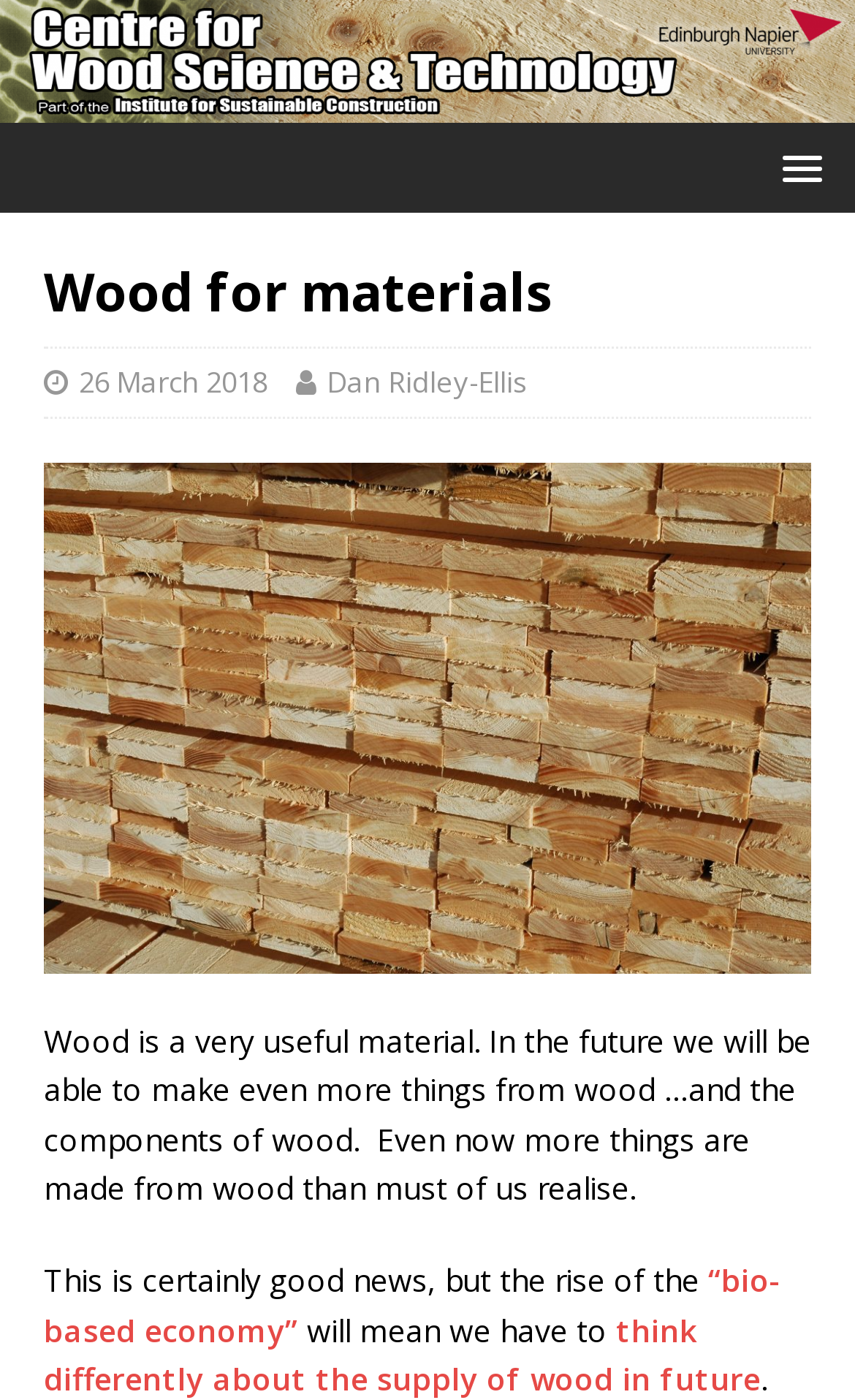What is the principal heading displayed on the webpage?

Wood for materials